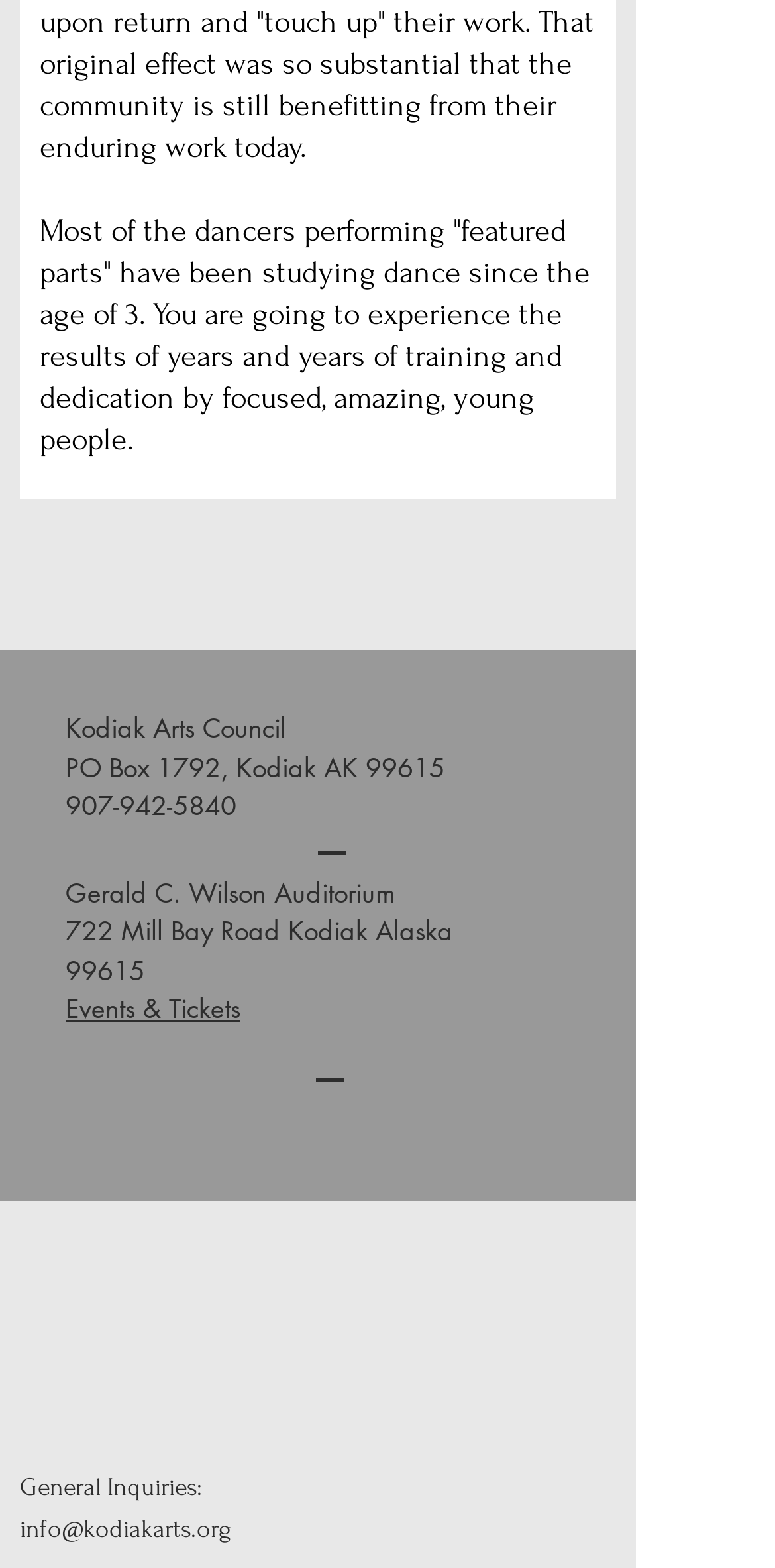Provide a brief response in the form of a single word or phrase:
What is the email address for general inquiries?

info@kodiakarts.org